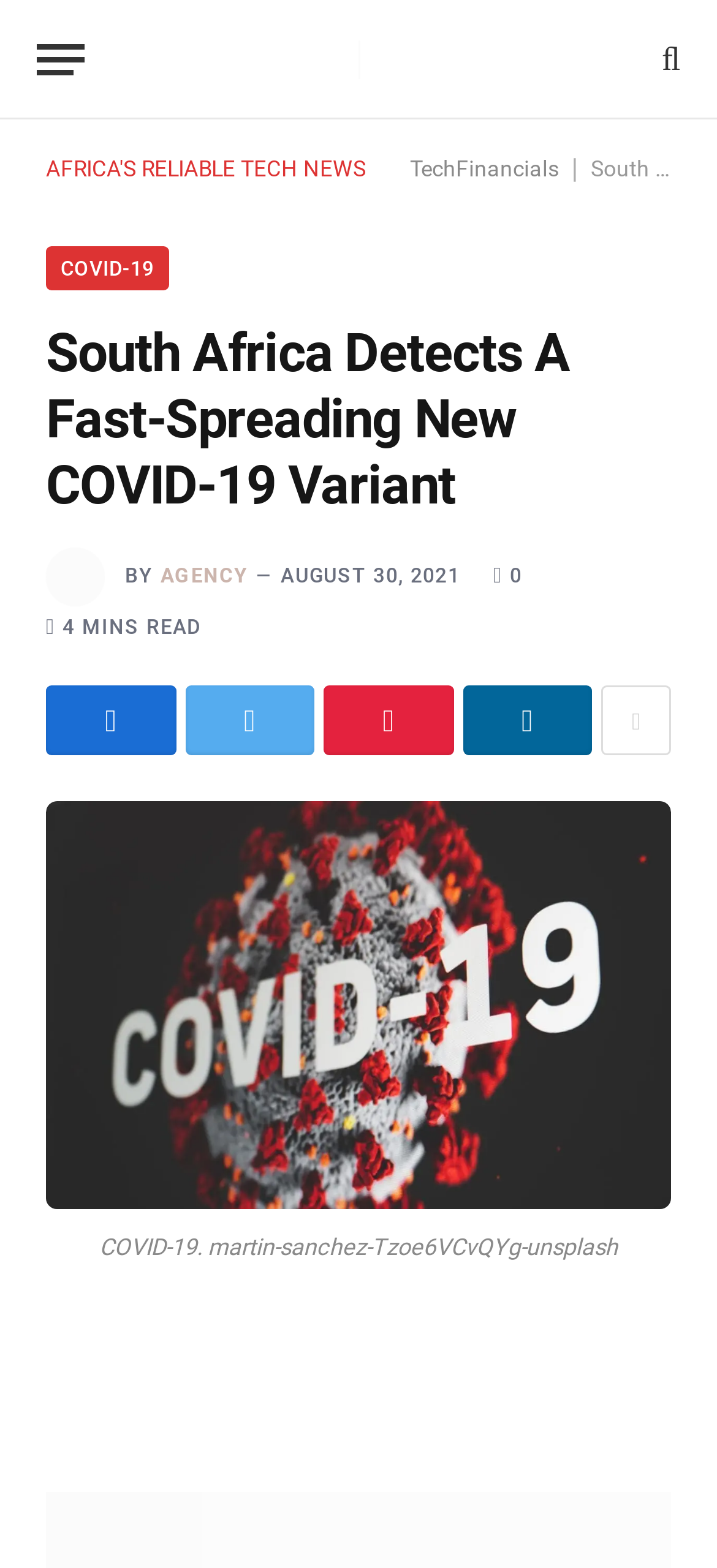Using the element description provided, determine the bounding box coordinates in the format (top-left x, top-left y, bottom-right x, bottom-right y). Ensure that all values are floating point numbers between 0 and 1. Element description: title="Show More Social Sharing"

[0.838, 0.437, 0.936, 0.482]